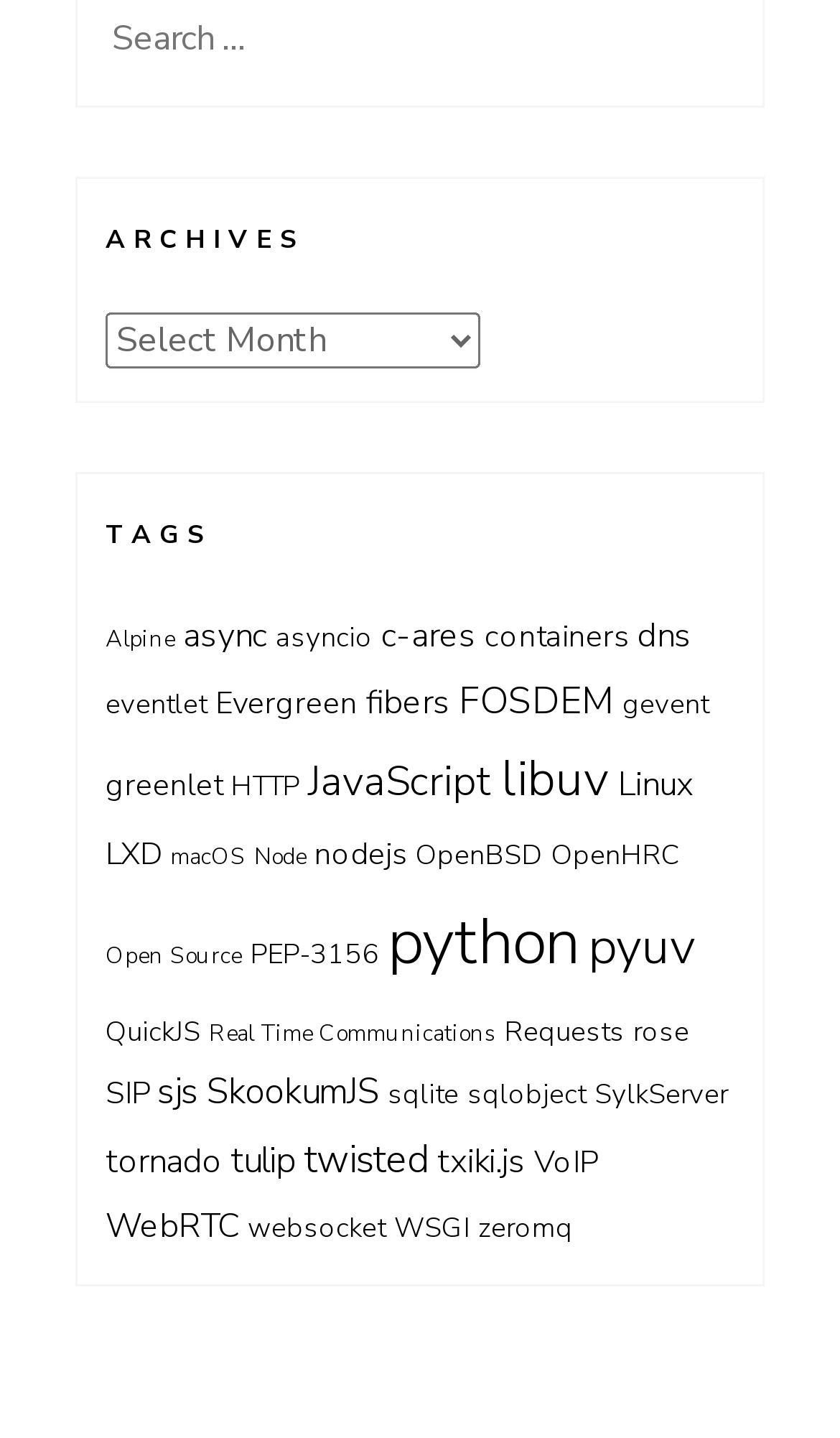How many items are tagged with 'python'?
Please answer the question with a detailed response using the information from the screenshot.

The link element with text 'python' has a description '(66 items)' which indicates that there are 66 items tagged with 'python'.